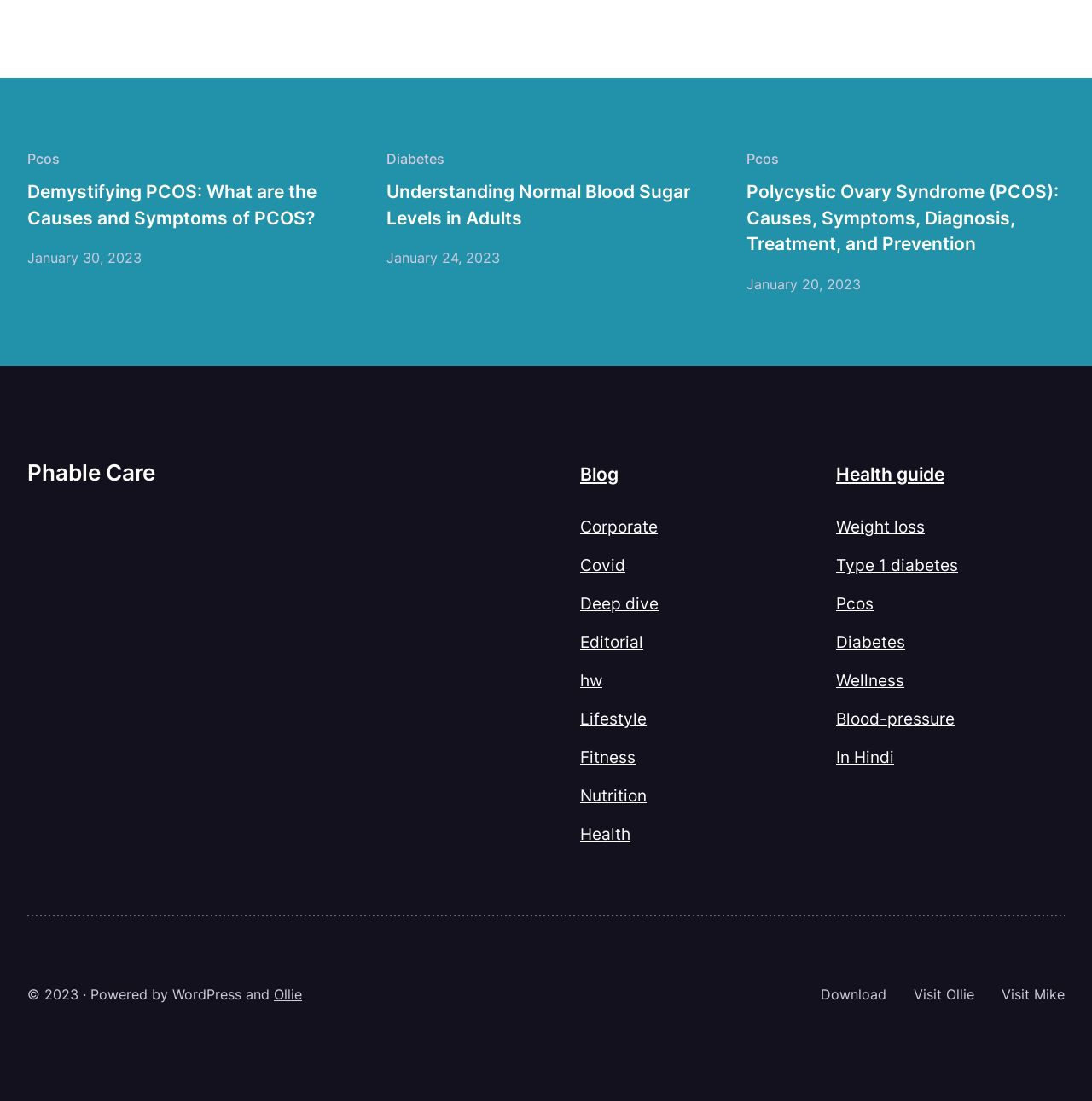Kindly determine the bounding box coordinates of the area that needs to be clicked to fulfill this instruction: "Explore the blog".

[0.531, 0.421, 0.566, 0.44]